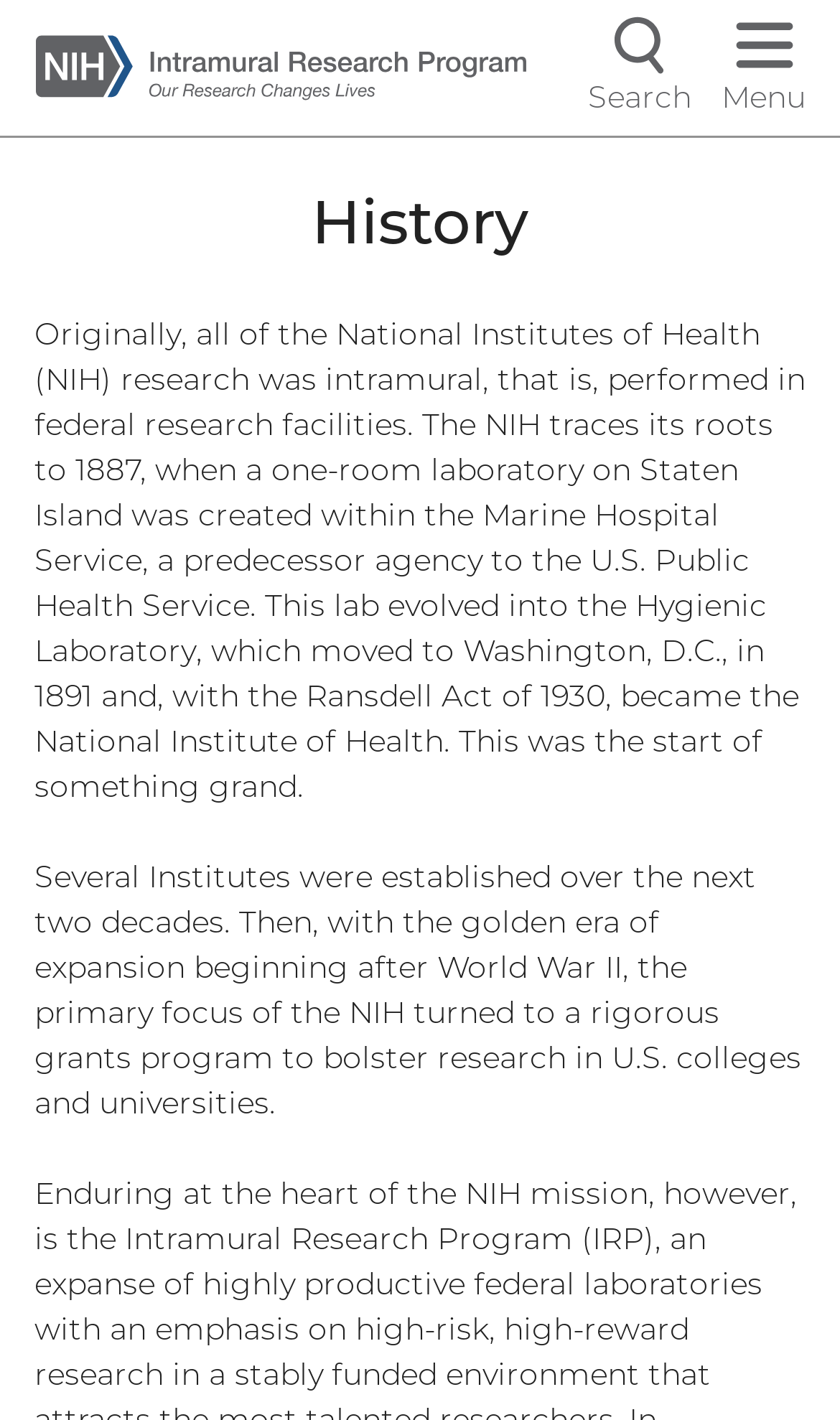Identify the bounding box coordinates for the UI element that matches this description: "No Comments".

None